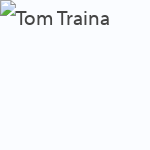What is the goal of Autodesk's Project Quantum?
Please provide a single word or phrase as your answer based on the screenshot.

Unify project data